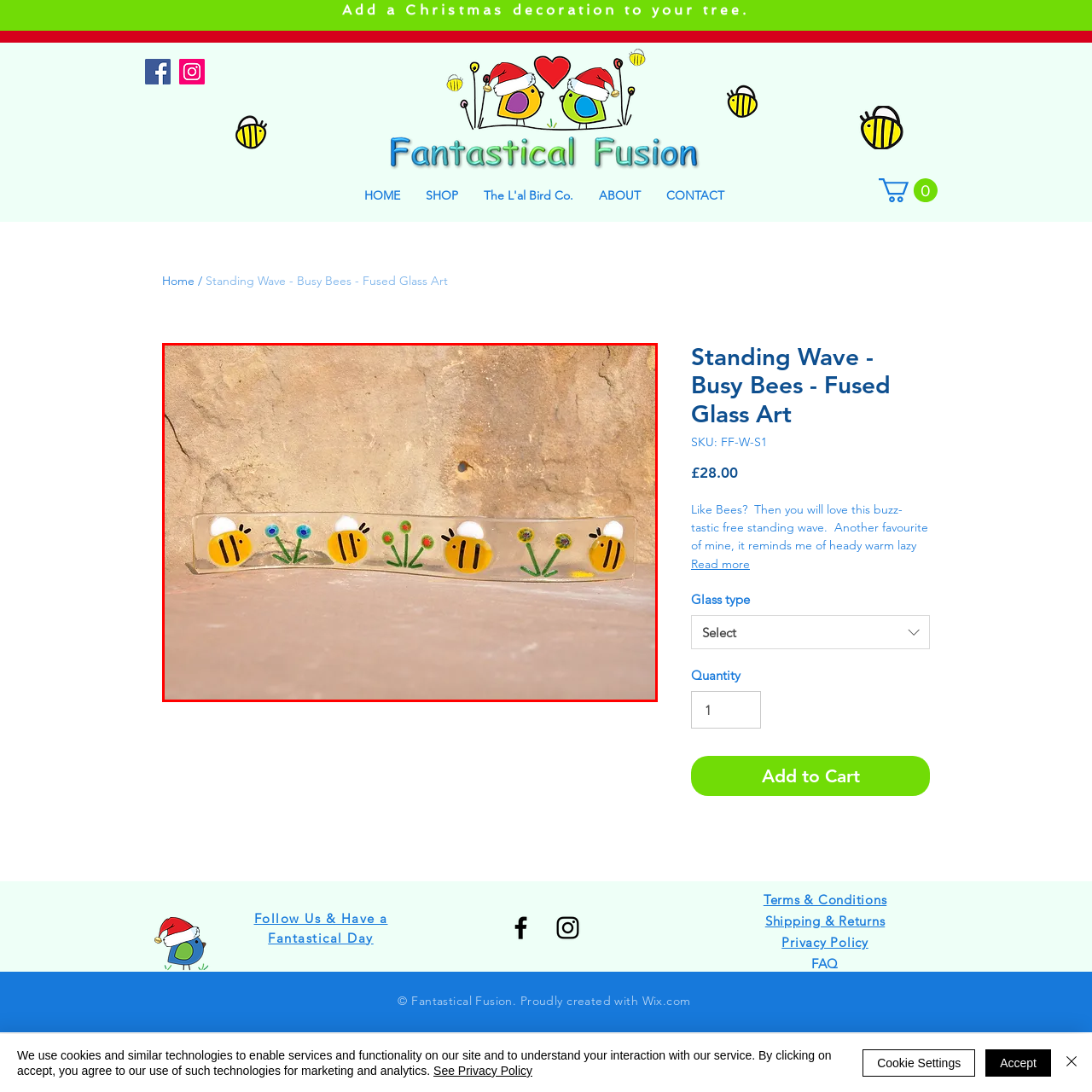Provide a comprehensive description of the image contained within the red rectangle.

The image showcases a delightful piece of fused glass art titled "Standing Wave - Busy Bees." This handcrafted artwork features a charming design of bright yellow bees with expressive black stripes, set against a transparent background. Each bee is adorned with small, white, rounded wings and is surrounded by an array of vividly colored flowers depicted in green, blue, and red. The overall effect evokes a cheerful and sunny ambiance, reminiscent of lazy summer days filled with the gentle hum of bees and blooming blossoms. This unique creation is a perfect decorative piece for any home, bringing a touch of nature and whimsy to the decor.